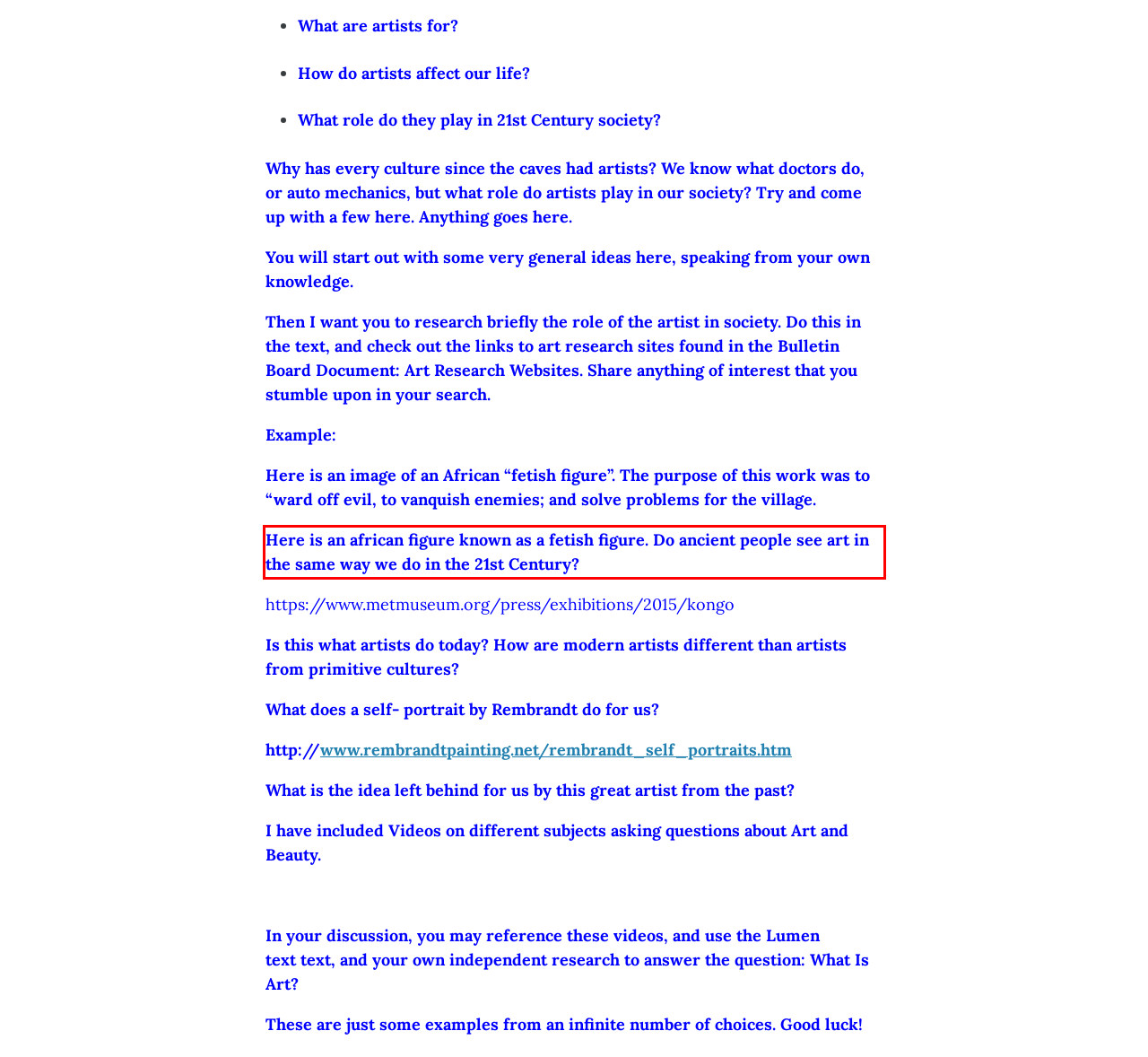You are provided with a screenshot of a webpage that includes a UI element enclosed in a red rectangle. Extract the text content inside this red rectangle.

Here is an african figure known as a fetish figure. Do ancient people see art in the same way we do in the 21st Century?